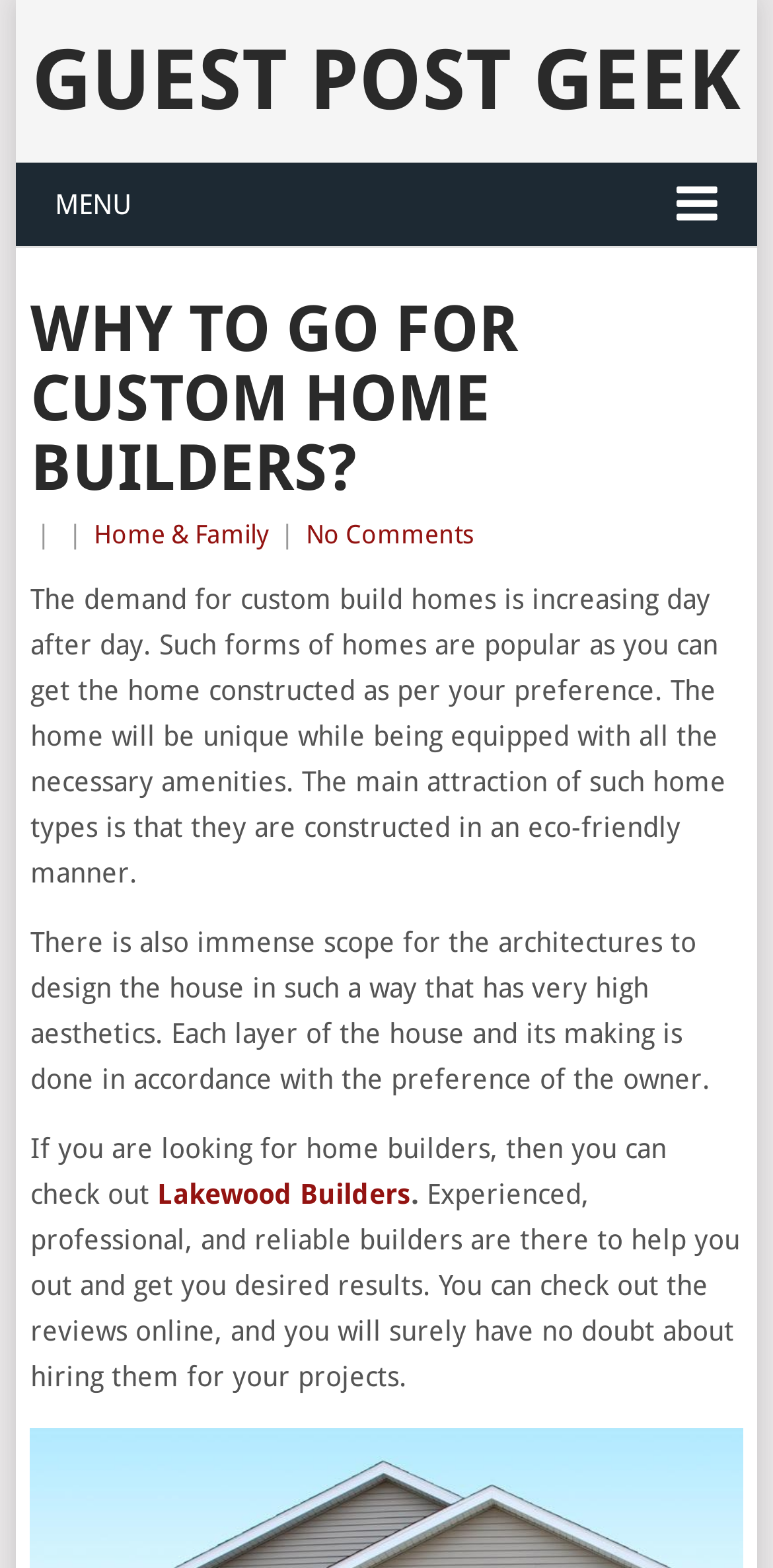What is the tone of the article?
Look at the image and answer with only one word or phrase.

Informative